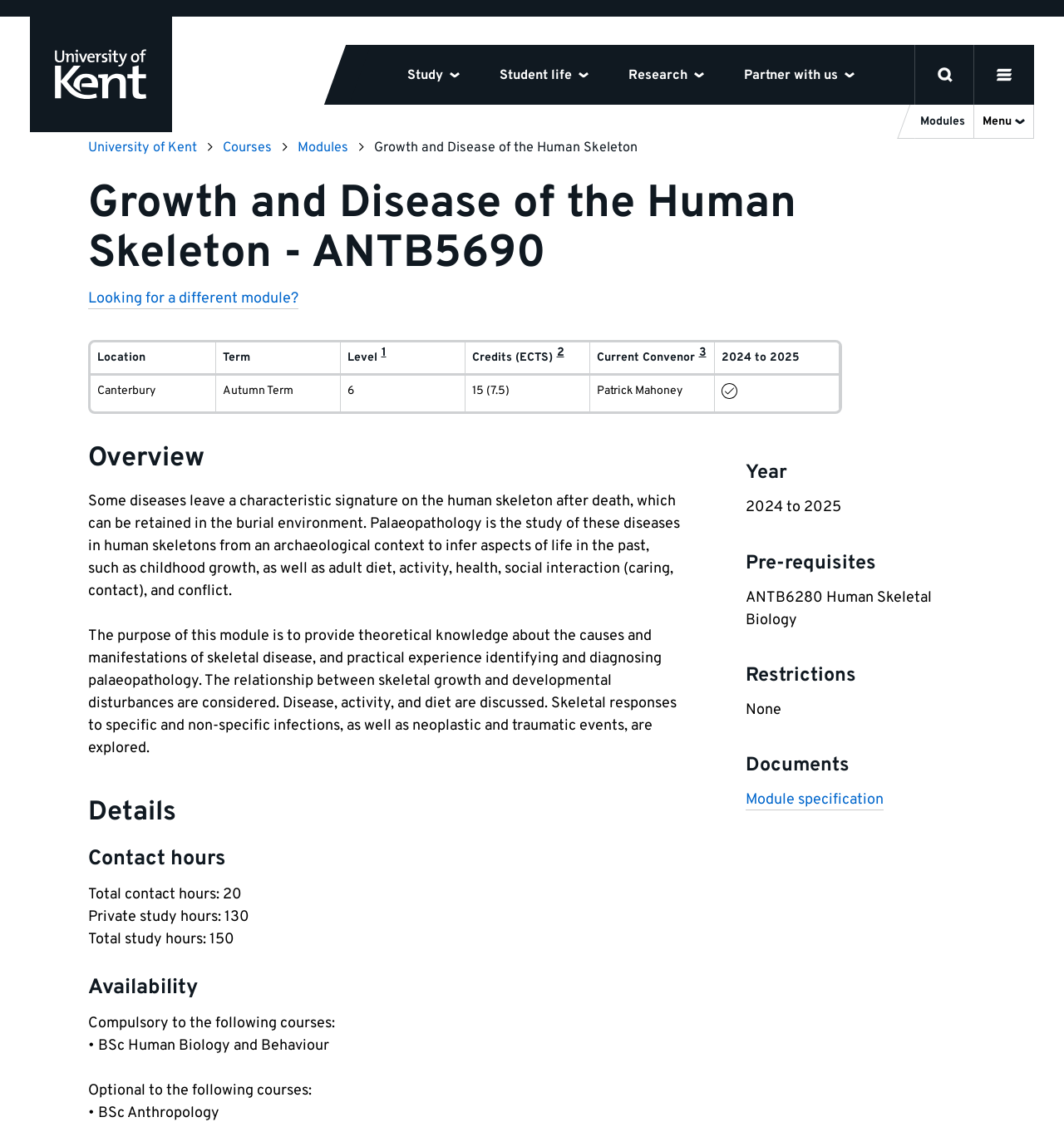Pinpoint the bounding box coordinates of the clickable area necessary to execute the following instruction: "Open search". The coordinates should be given as four float numbers between 0 and 1, namely [left, top, right, bottom].

[0.86, 0.039, 0.916, 0.093]